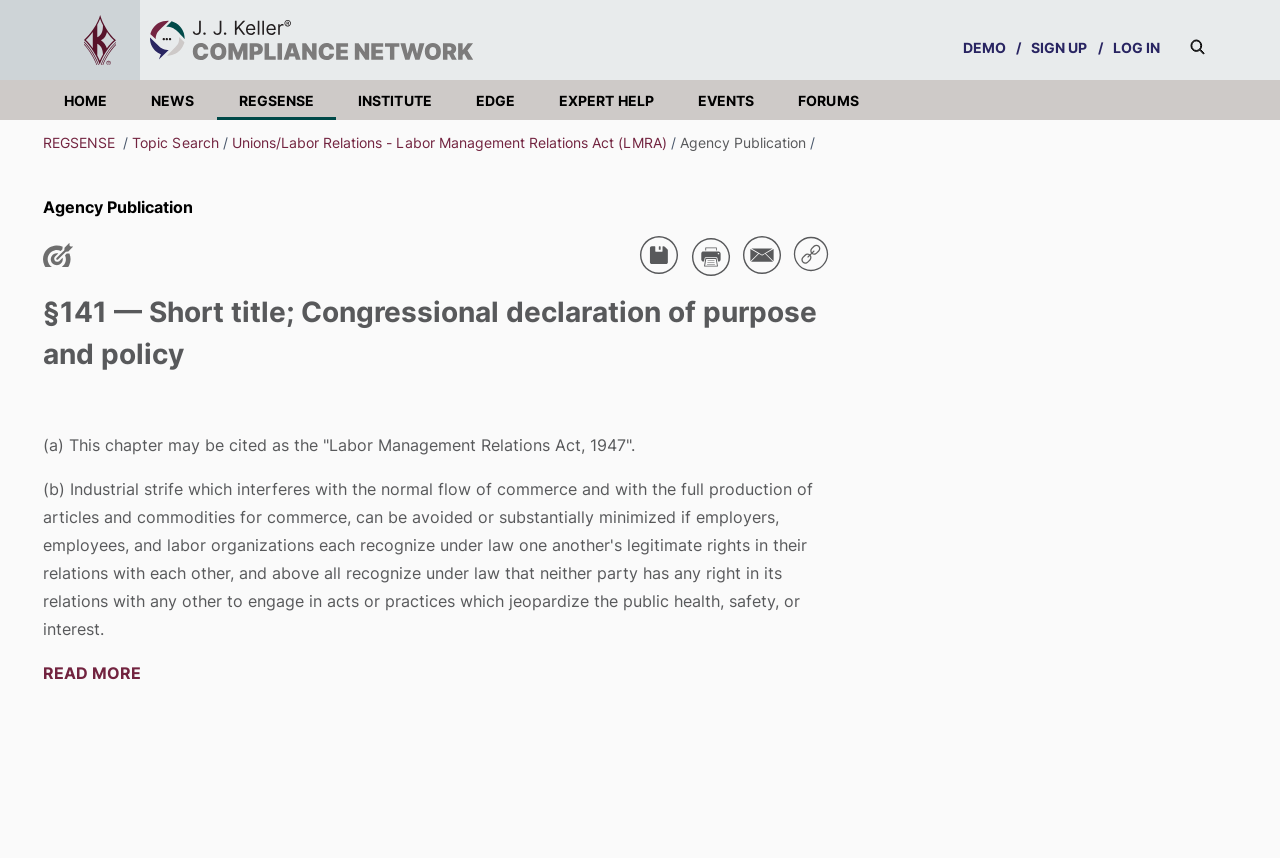Please identify the bounding box coordinates of the element on the webpage that should be clicked to follow this instruction: "Click the READ MORE link". The bounding box coordinates should be given as four float numbers between 0 and 1, formatted as [left, top, right, bottom].

[0.034, 0.773, 0.11, 0.796]